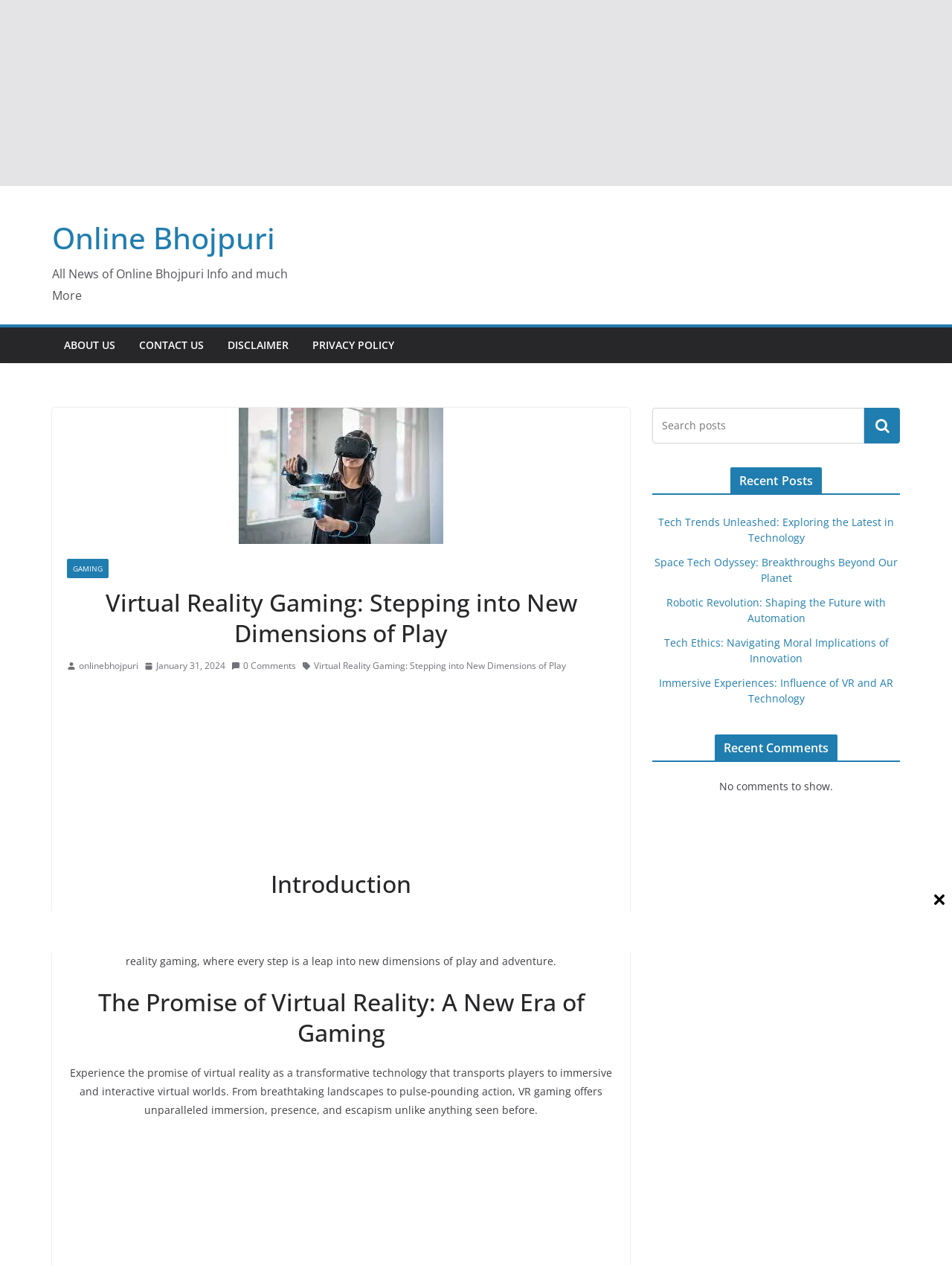Please specify the bounding box coordinates of the clickable region necessary for completing the following instruction: "Click on ABOUT US". The coordinates must consist of four float numbers between 0 and 1, i.e., [left, top, right, bottom].

[0.067, 0.264, 0.121, 0.281]